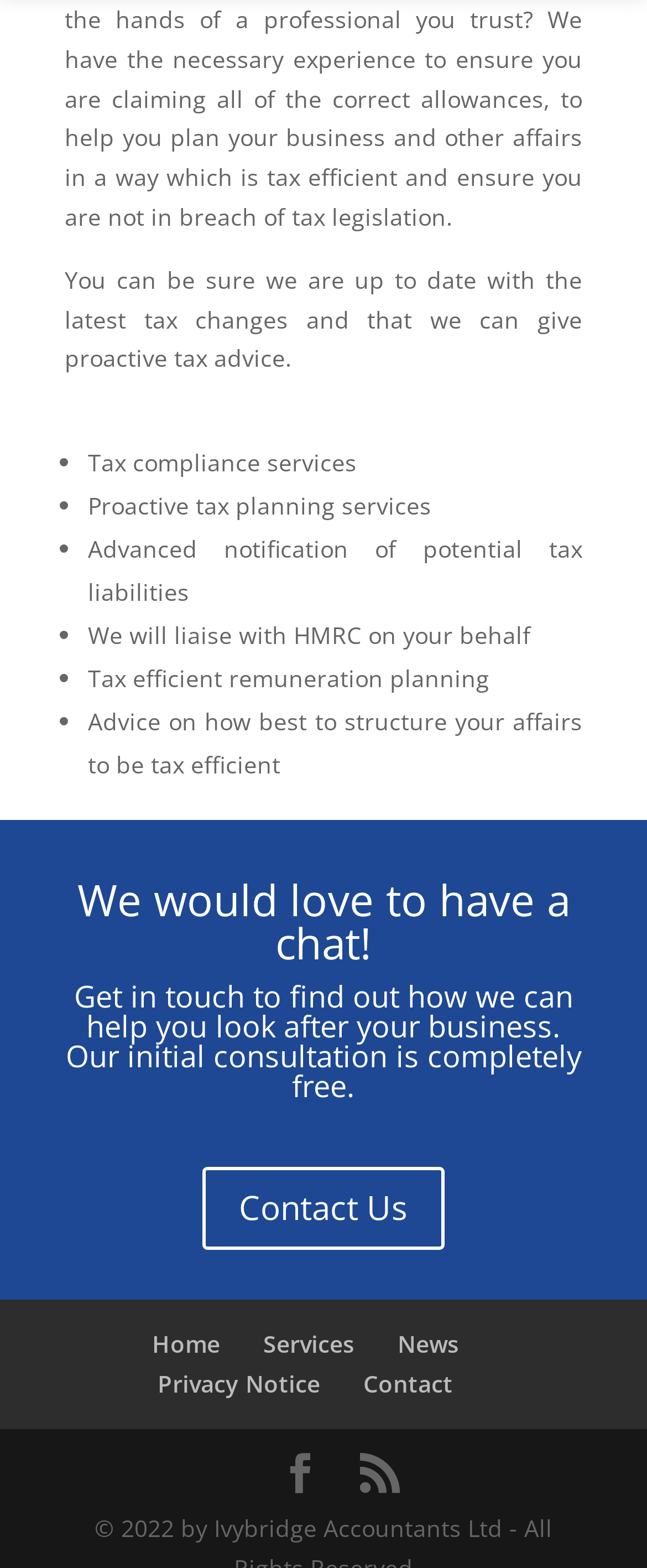Please identify the bounding box coordinates of where to click in order to follow the instruction: "Get in touch".

[0.1, 0.56, 0.9, 0.626]